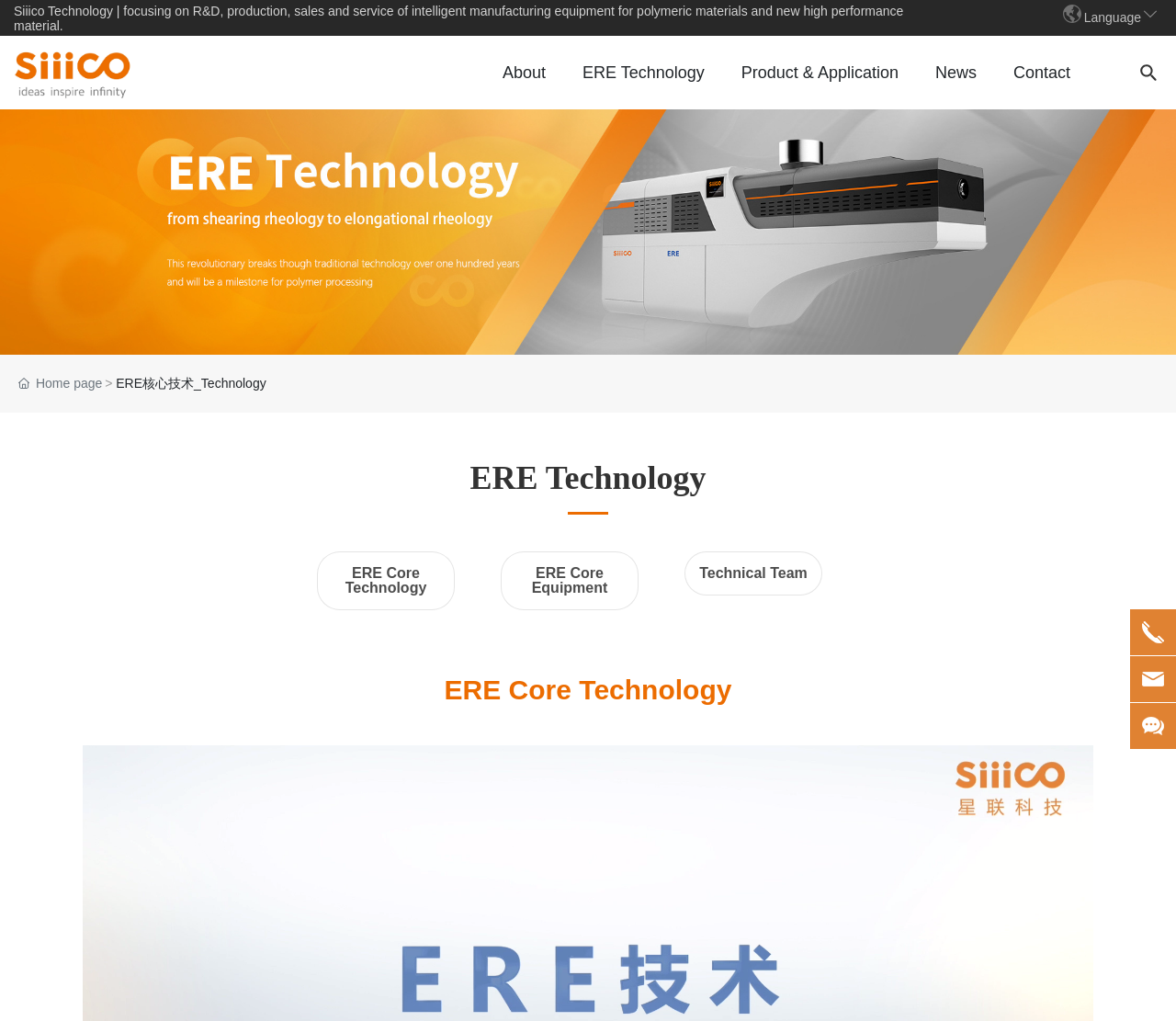Articulate a complete and detailed caption of the webpage elements.

The webpage is about Siiico Technology Co., LTD, a National High-Tech Enterprise established in 2015. At the top, there is a brief introduction to the company, stating its focus on R&D, production, sales, and service of intelligent manufacturing equipment for polymeric materials and new high-performance materials.

On the top-right corner, there are two small images, likely flags or icons, next to the text "Language". Below this, there are several links, including "星联科技", "About", "ERE Technology", "Product & Application", "News", and "Contact", which are evenly spaced and horizontally aligned.

On the left side, there is a large image that spans the entire height of the page, with the text "ERE技术" on top of it. Below this image, there is a link to the "Home page" with a small icon next to it.

In the middle of the page, there is a section with three links: "ERE Core Technology", "ERE Core Equipment", and "Technical Team". These links are separated by a horizontal line.

Further down, there is a heading "ERE Core Technology" with two small images of a telephone and a QR code on the right side.